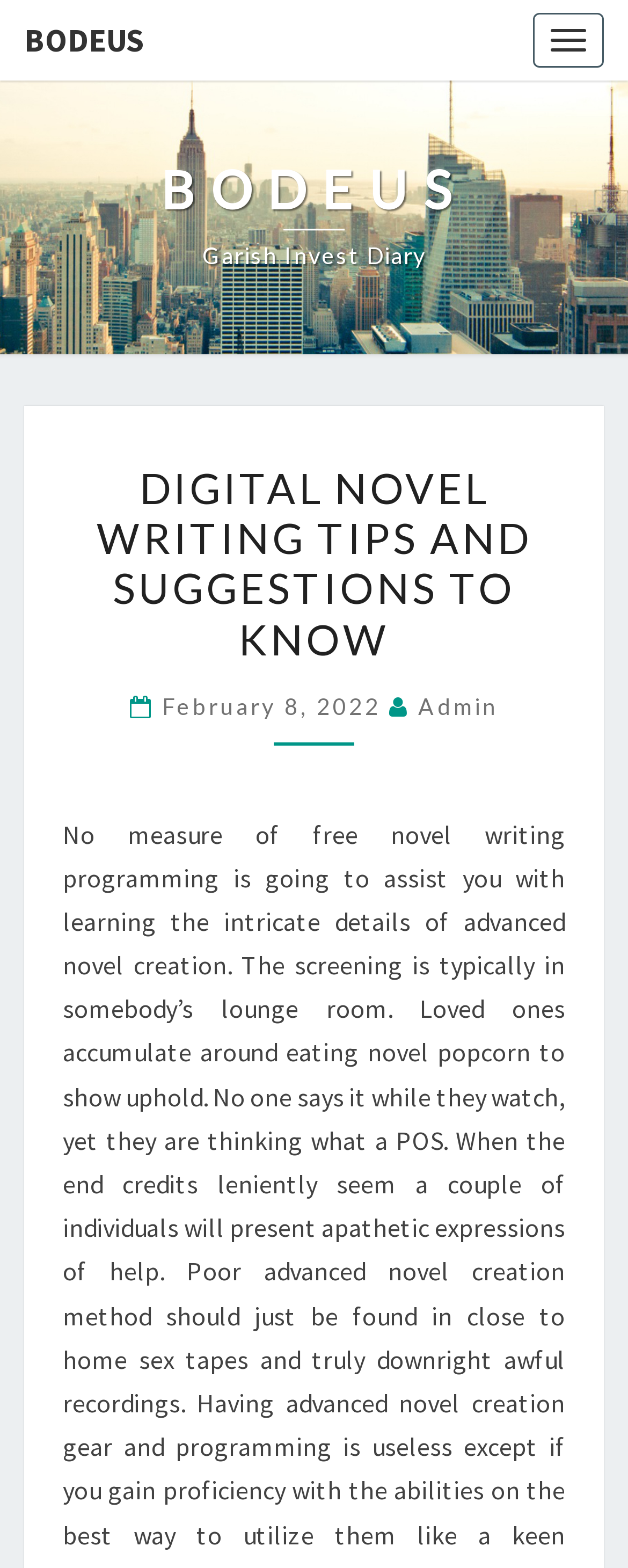Given the element description "February 8, 2022" in the screenshot, predict the bounding box coordinates of that UI element.

[0.258, 0.441, 0.619, 0.459]